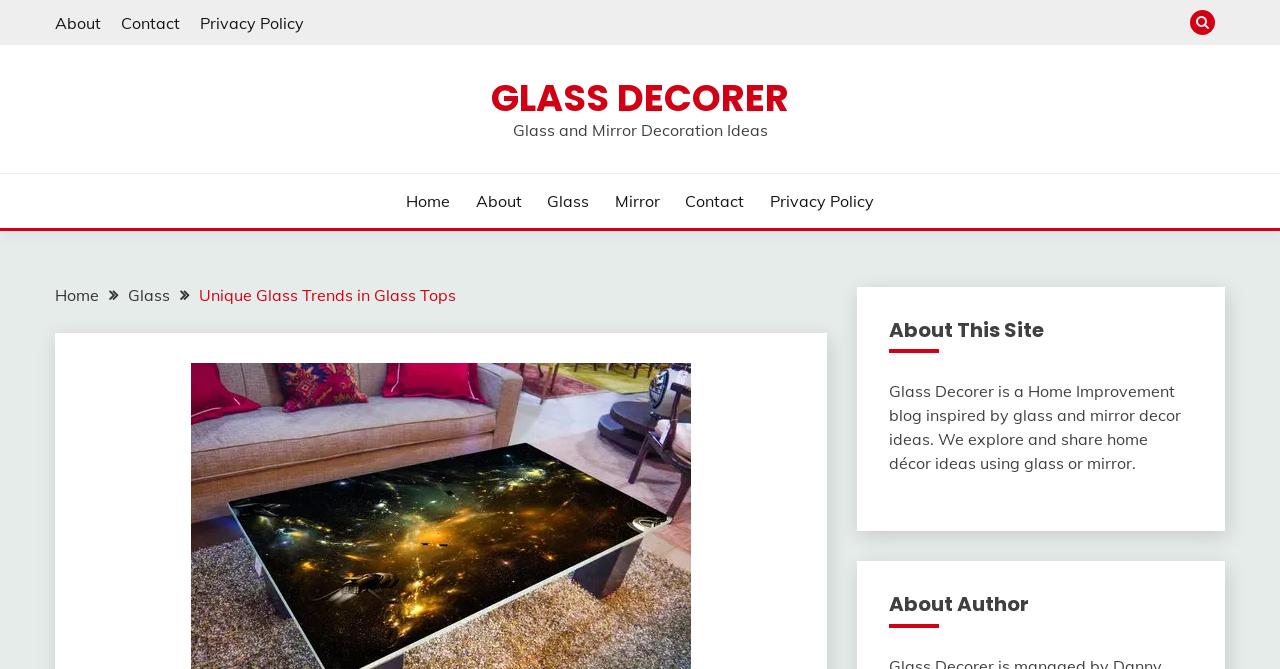Determine the bounding box coordinates for the clickable element to execute this instruction: "go to about page". Provide the coordinates as four float numbers between 0 and 1, i.e., [left, top, right, bottom].

[0.043, 0.019, 0.079, 0.049]